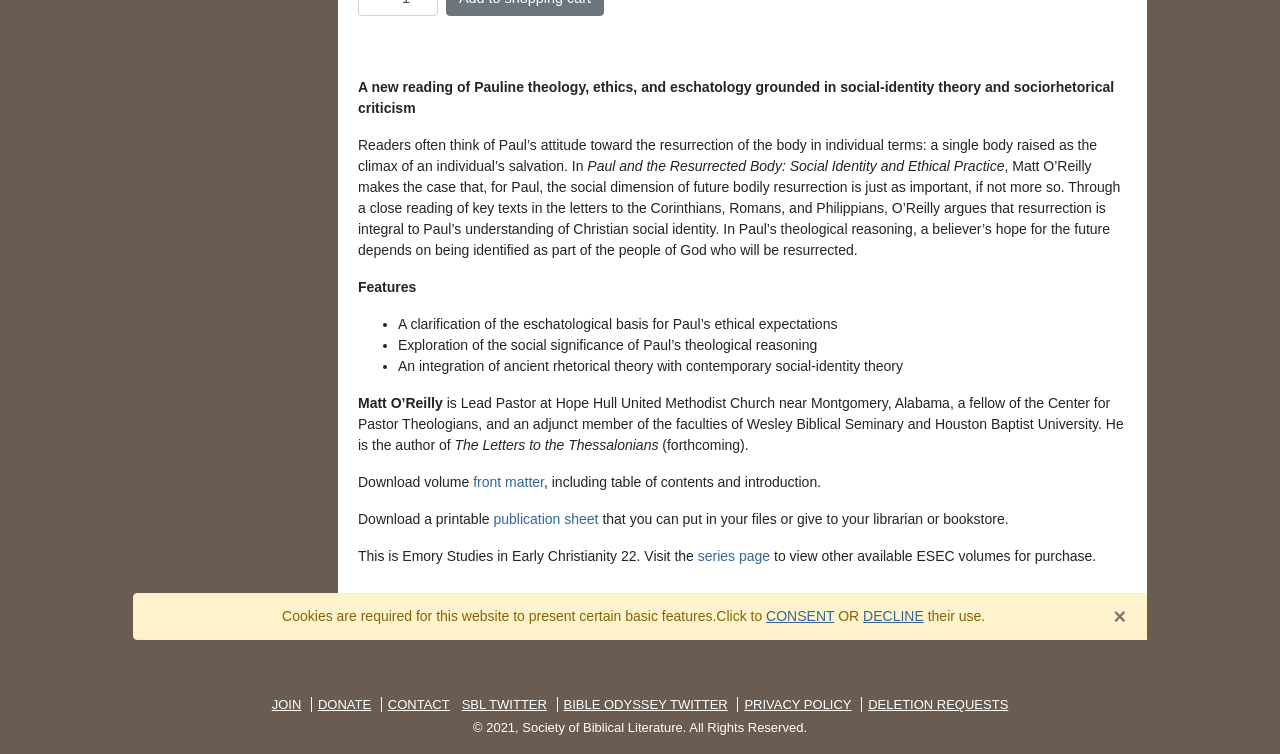Identify the bounding box coordinates for the UI element that matches this description: "BIBLE ODYSSEY TWITTER".

[0.435, 0.925, 0.573, 0.944]